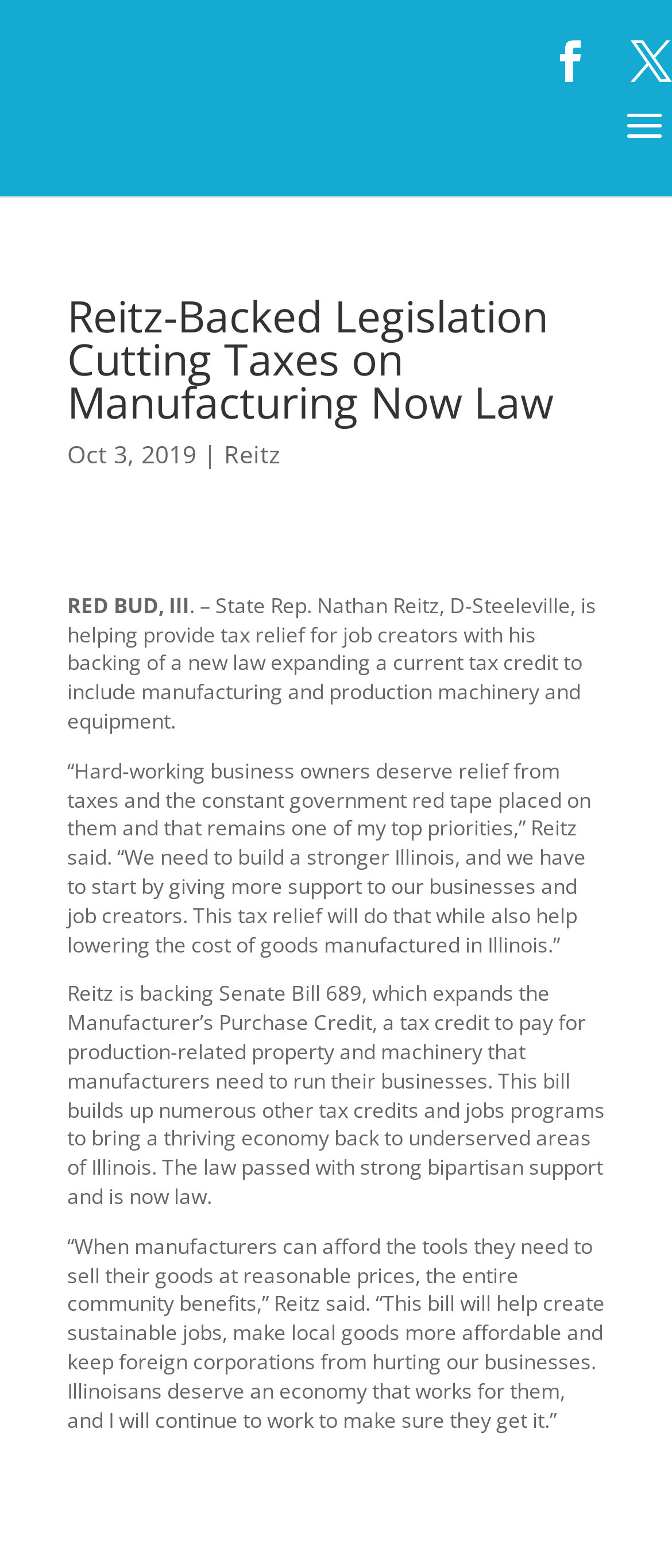Detail the webpage's structure and highlights in your description.

The webpage appears to be a news article or press release about a new law related to tax relief for manufacturers. At the top, there are two social media links, one on the left and one on the right, represented by icons. Below these links, there is a heading that reads "Reitz-Backed Legislation Cutting Taxes on Manufacturing Now Law". 

Underneath the heading, there is a date "Oct 3, 2019" followed by a vertical line and a link to "Reitz". On the same line, there is a location "RED BUD, Ill". 

The main content of the webpage is a series of paragraphs that discuss the new law and its benefits. The first paragraph explains that State Rep. Nathan Reitz is helping to provide tax relief for job creators with his backing of the new law. The second paragraph is a quote from Reitz, where he expresses his support for businesses and job creators. 

The third paragraph explains the details of the law, specifically Senate Bill 689, which expands the Manufacturer’s Purchase Credit. The fourth paragraph is another quote from Reitz, where he discusses the benefits of the law, including creating sustainable jobs and making local goods more affordable. 

Overall, the webpage has a simple layout with a clear hierarchy of information, making it easy to follow and understand the content.